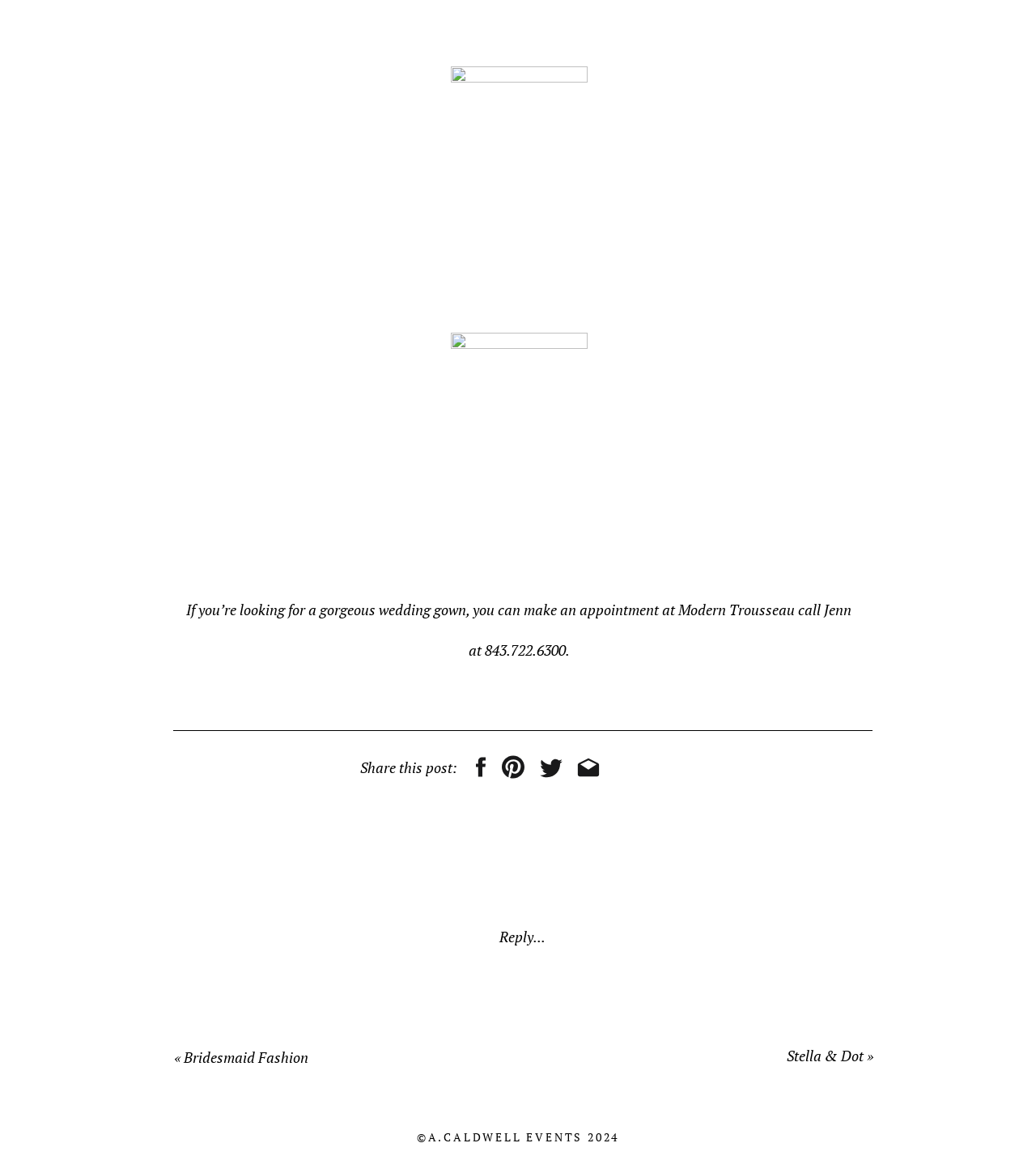What is the topic related to the text 'Bridesmaid Fashion'?
Respond with a short answer, either a single word or a phrase, based on the image.

Wedding